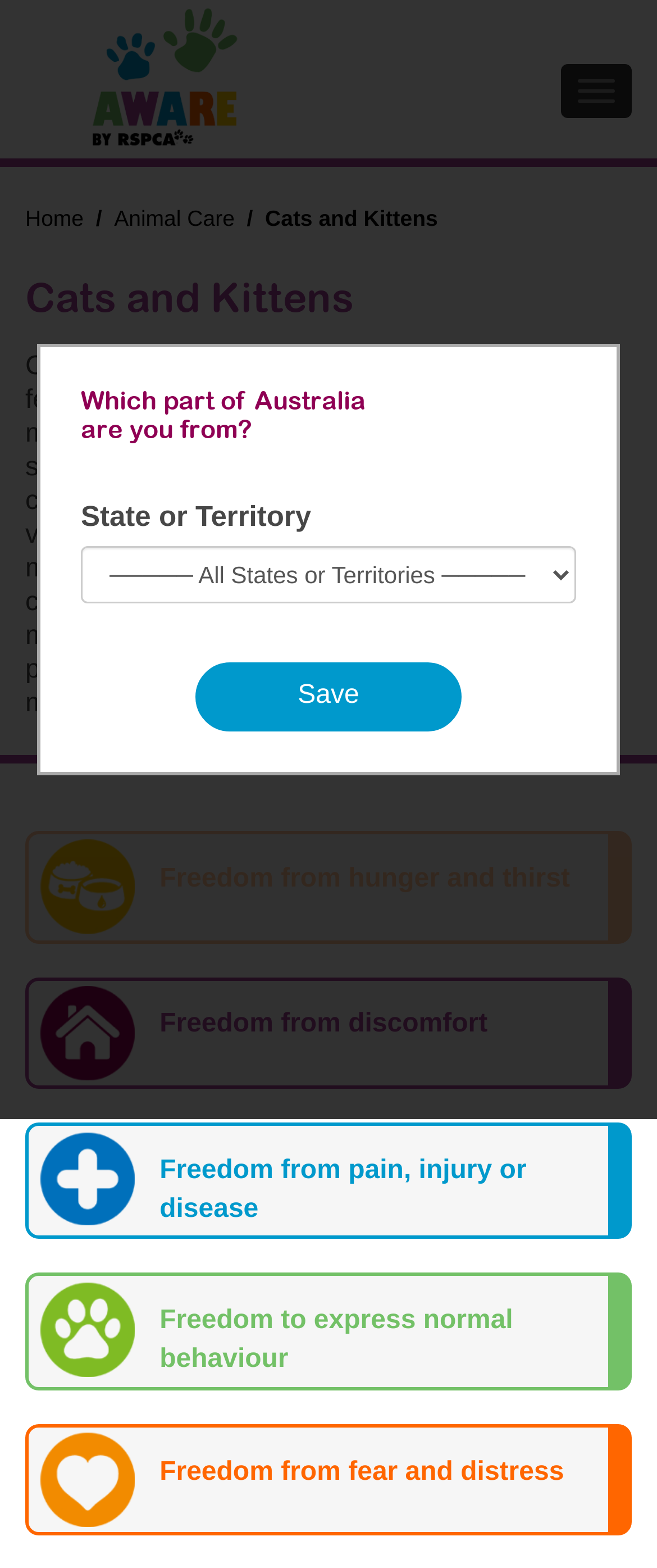Respond to the question below with a single word or phrase:
What is the main topic of this webpage?

Cats and Kittens